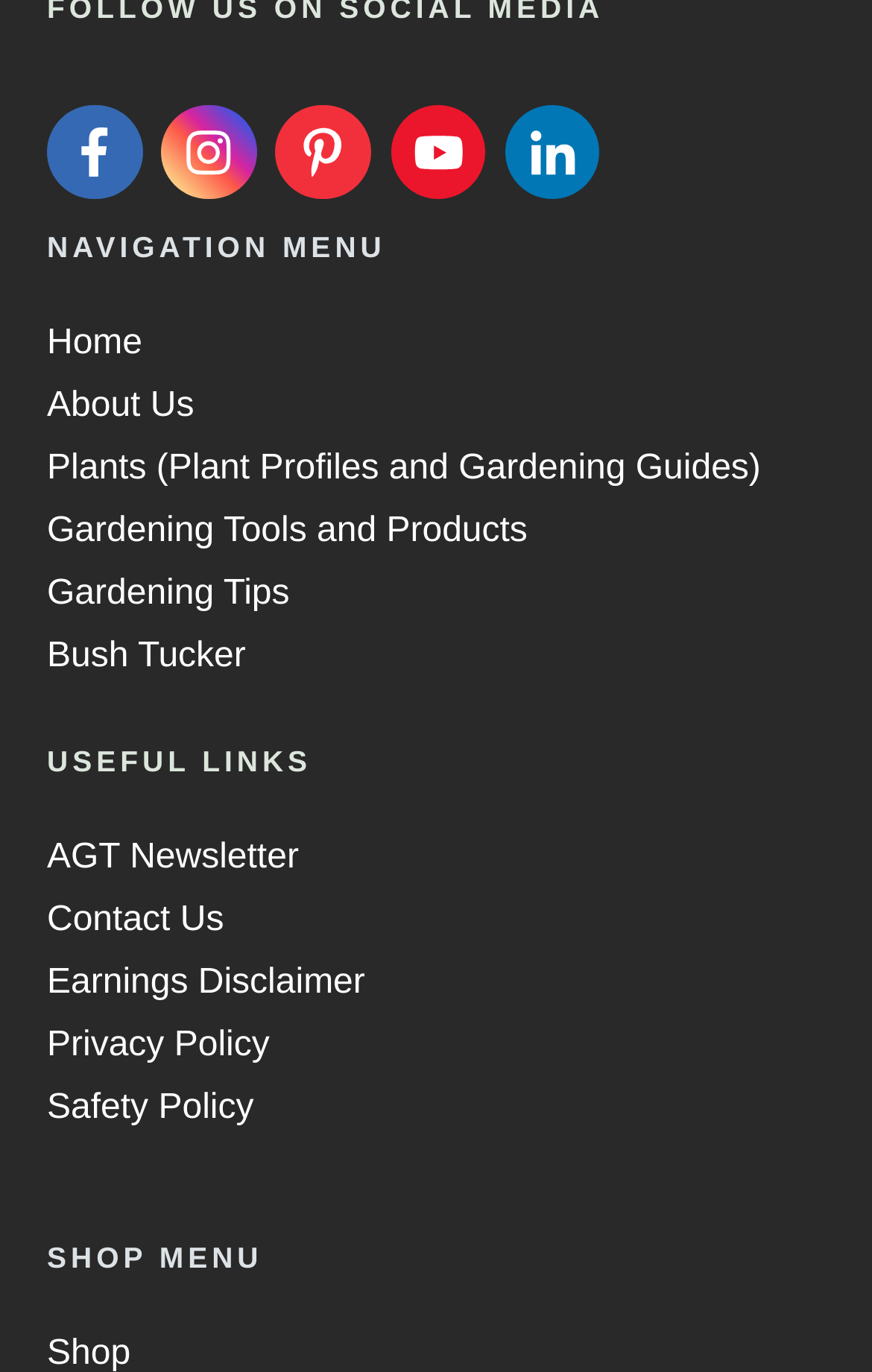Calculate the bounding box coordinates of the UI element given the description: "Home".

[0.054, 0.237, 0.163, 0.264]